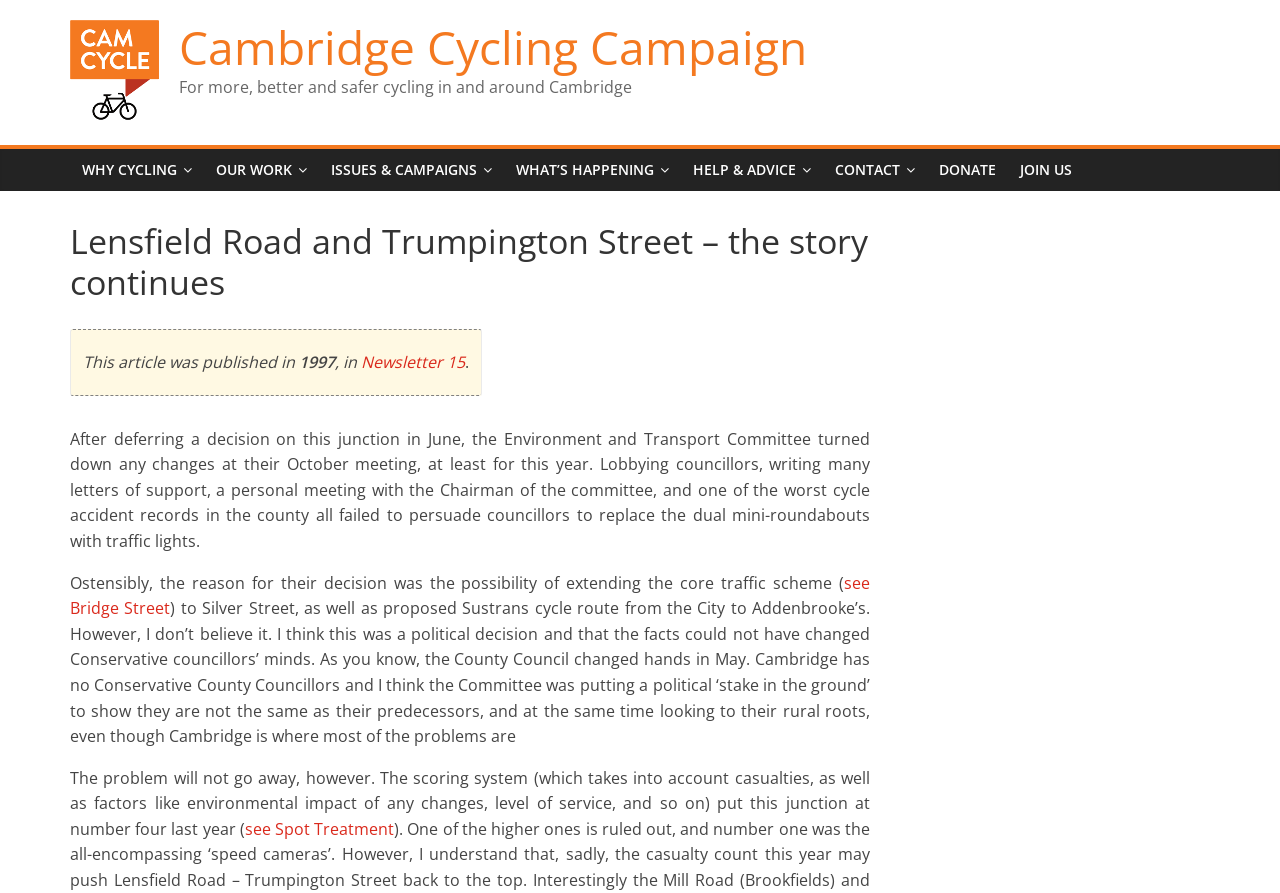What was the decision of the Environment and Transport Committee?
Look at the image and answer the question with a single word or phrase.

Turned down any changes